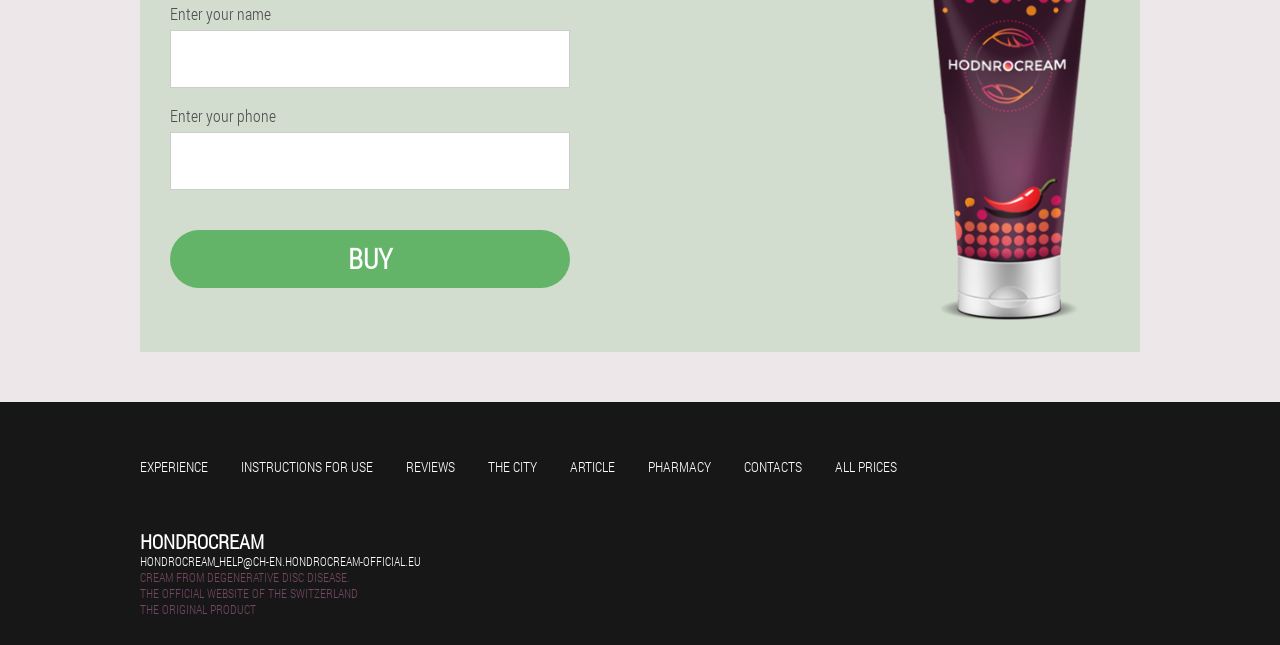Pinpoint the bounding box coordinates of the clickable area necessary to execute the following instruction: "Go to EXPERIENCE page". The coordinates should be given as four float numbers between 0 and 1, namely [left, top, right, bottom].

[0.109, 0.709, 0.162, 0.739]